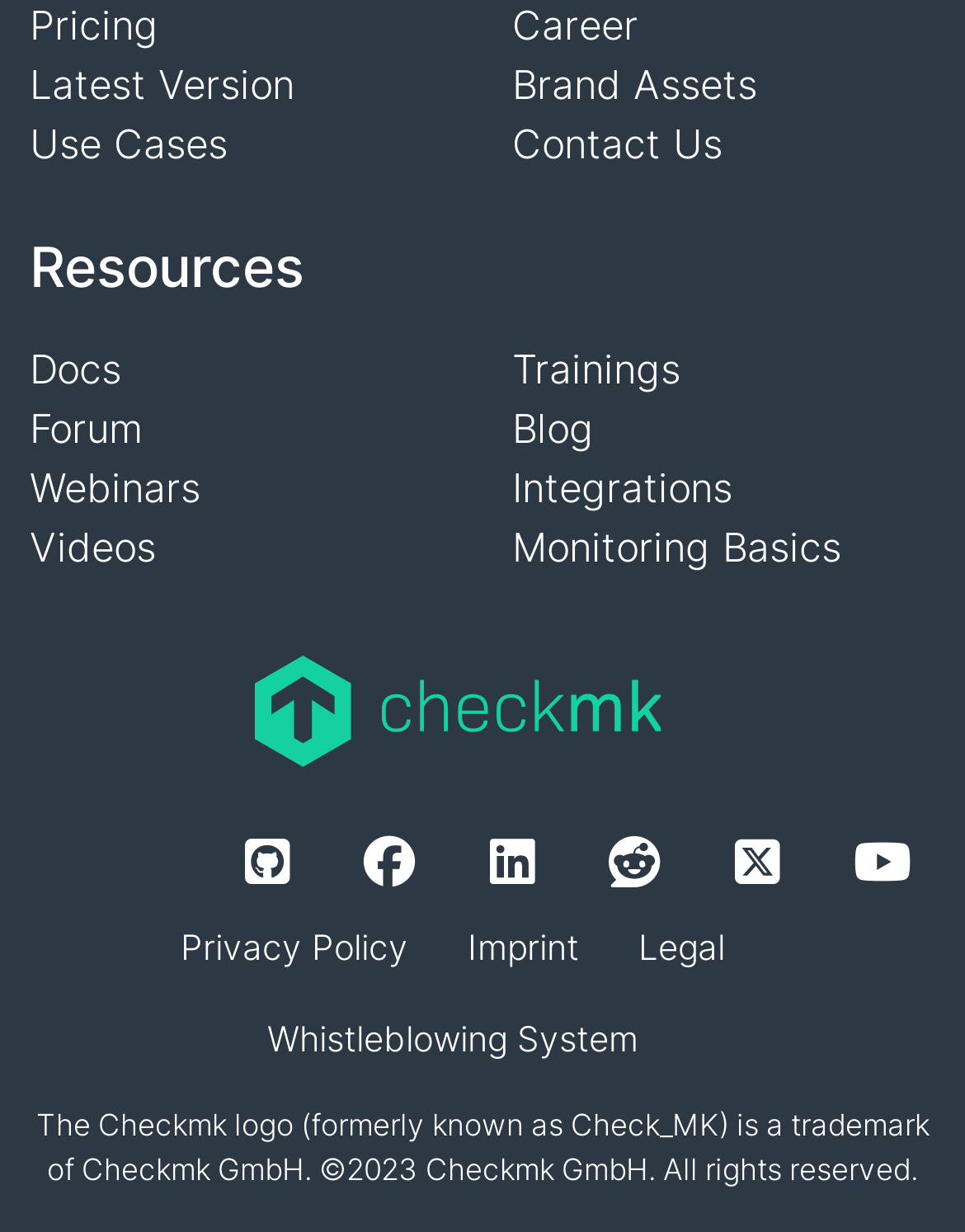Specify the bounding box coordinates of the area that needs to be clicked to achieve the following instruction: "Open Checkmk on Github".

[0.254, 0.676, 0.3, 0.726]